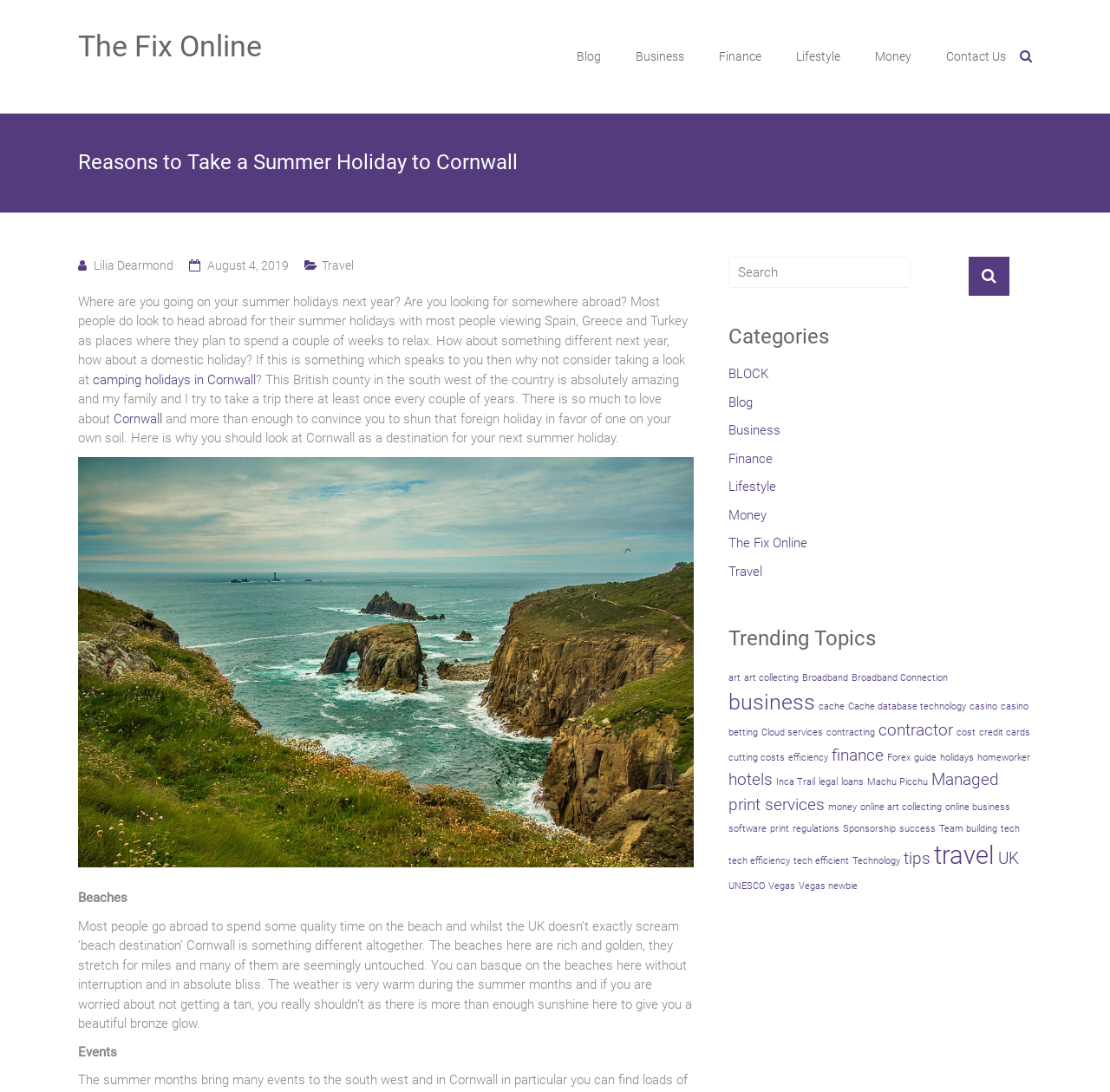Pinpoint the bounding box coordinates of the clickable area needed to execute the instruction: "View the image of Cornwall". The coordinates should be specified as four float numbers between 0 and 1, i.e., [left, top, right, bottom].

[0.07, 0.418, 0.625, 0.794]